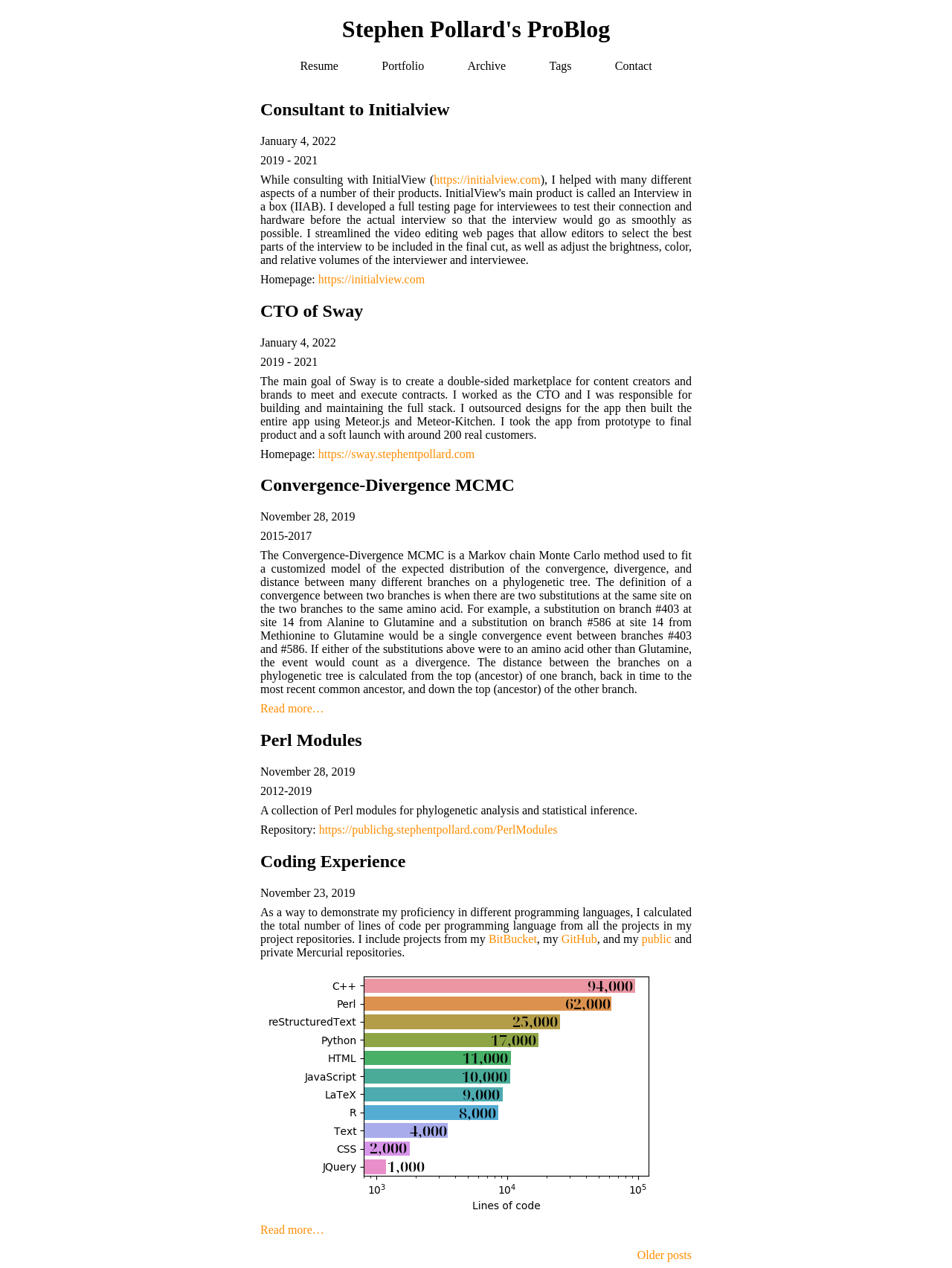Identify the bounding box coordinates for the UI element mentioned here: "https://initialview.com". Provide the coordinates as four float values between 0 and 1, i.e., [left, top, right, bottom].

[0.334, 0.215, 0.446, 0.225]